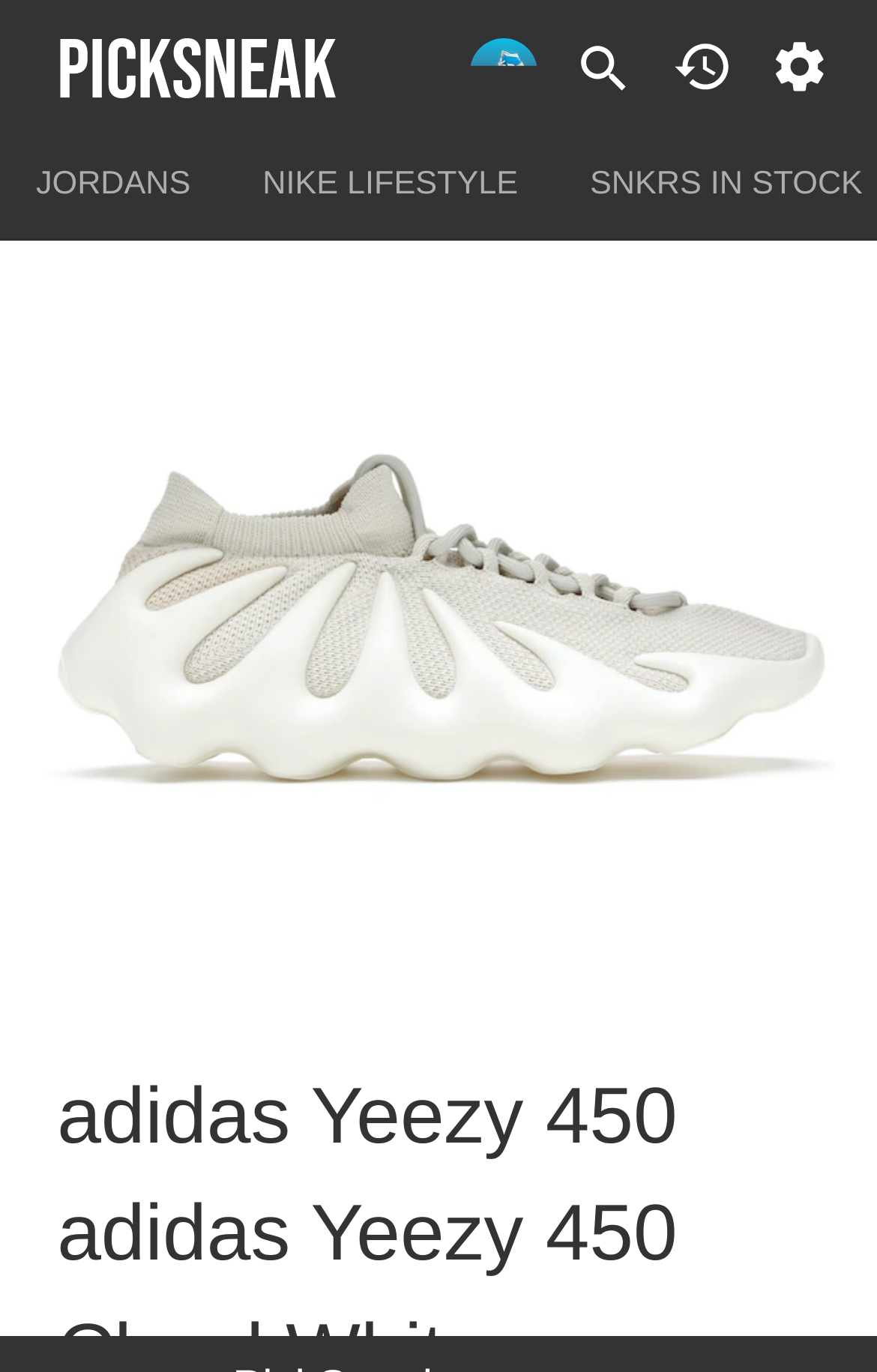Provide the bounding box coordinates of the HTML element described by the text: "placeholder="Search model, color..."". The coordinates should be in the format [left, top, right, bottom] with values between 0 and 1.

[0.745, 0.023, 0.893, 0.075]